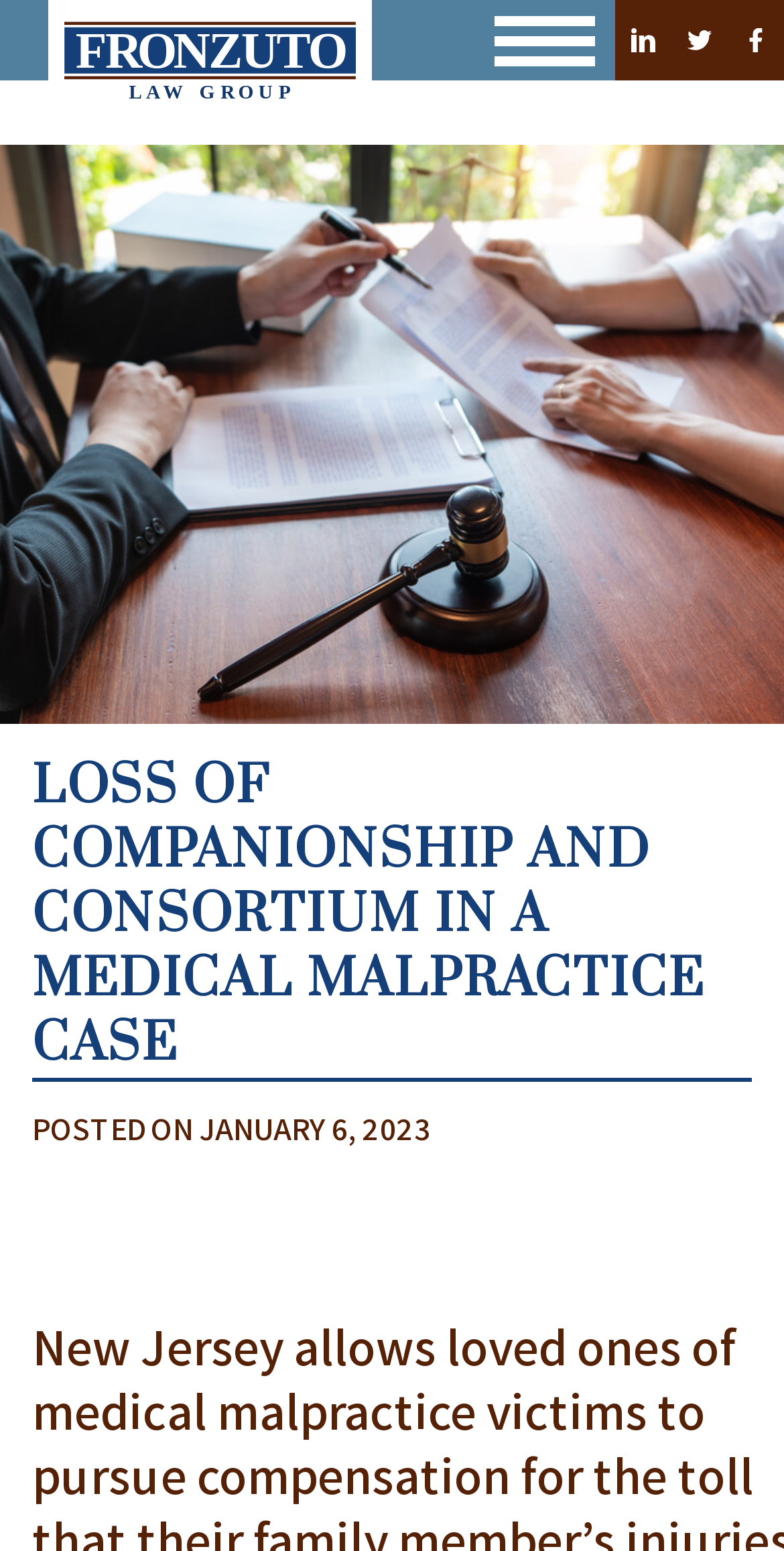What is the date of the post? Based on the screenshot, please respond with a single word or phrase.

JANUARY 6, 2023